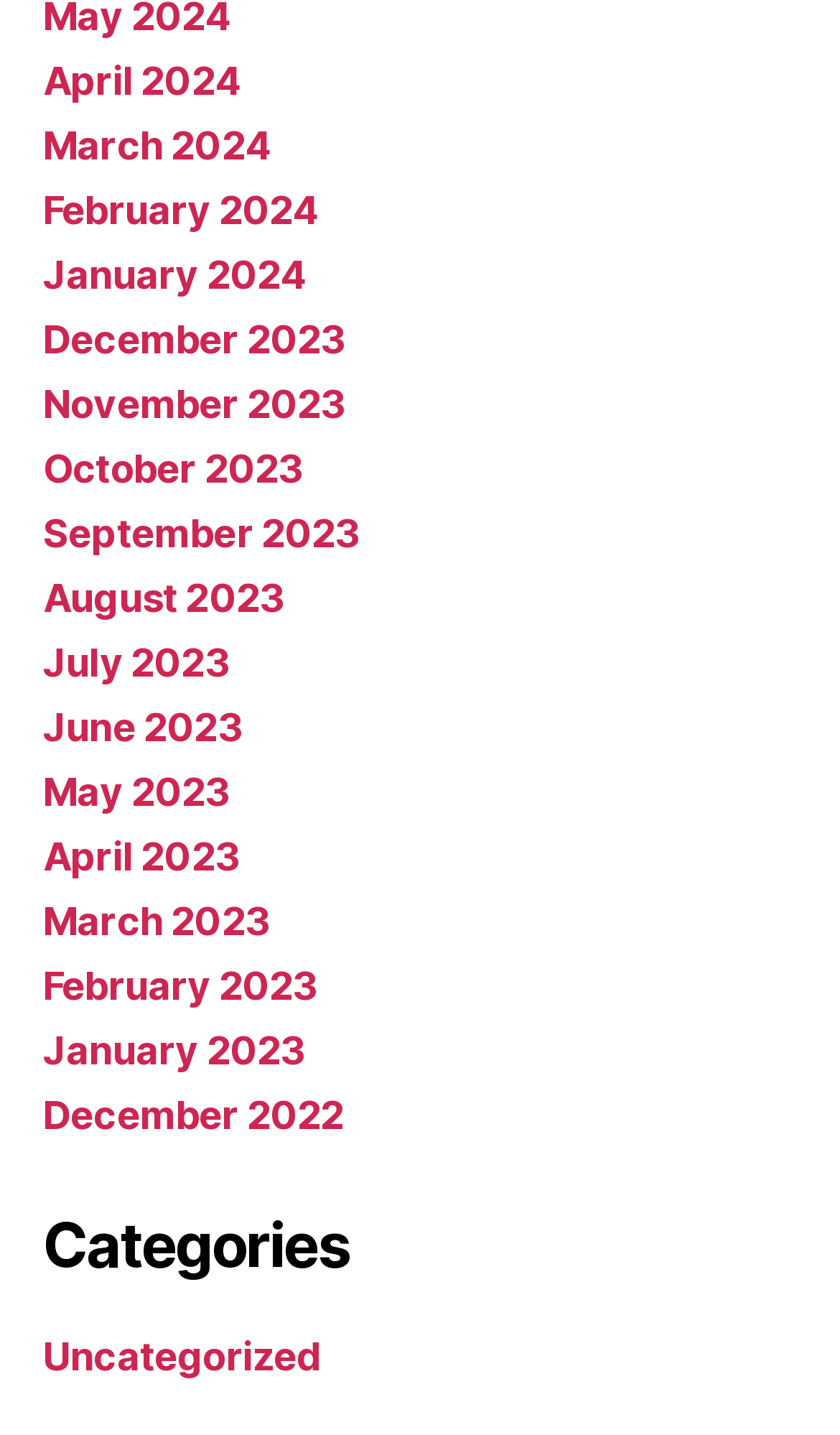Can you provide the bounding box coordinates for the element that should be clicked to implement the instruction: "go to Uncategorized"?

[0.051, 0.93, 0.383, 0.961]